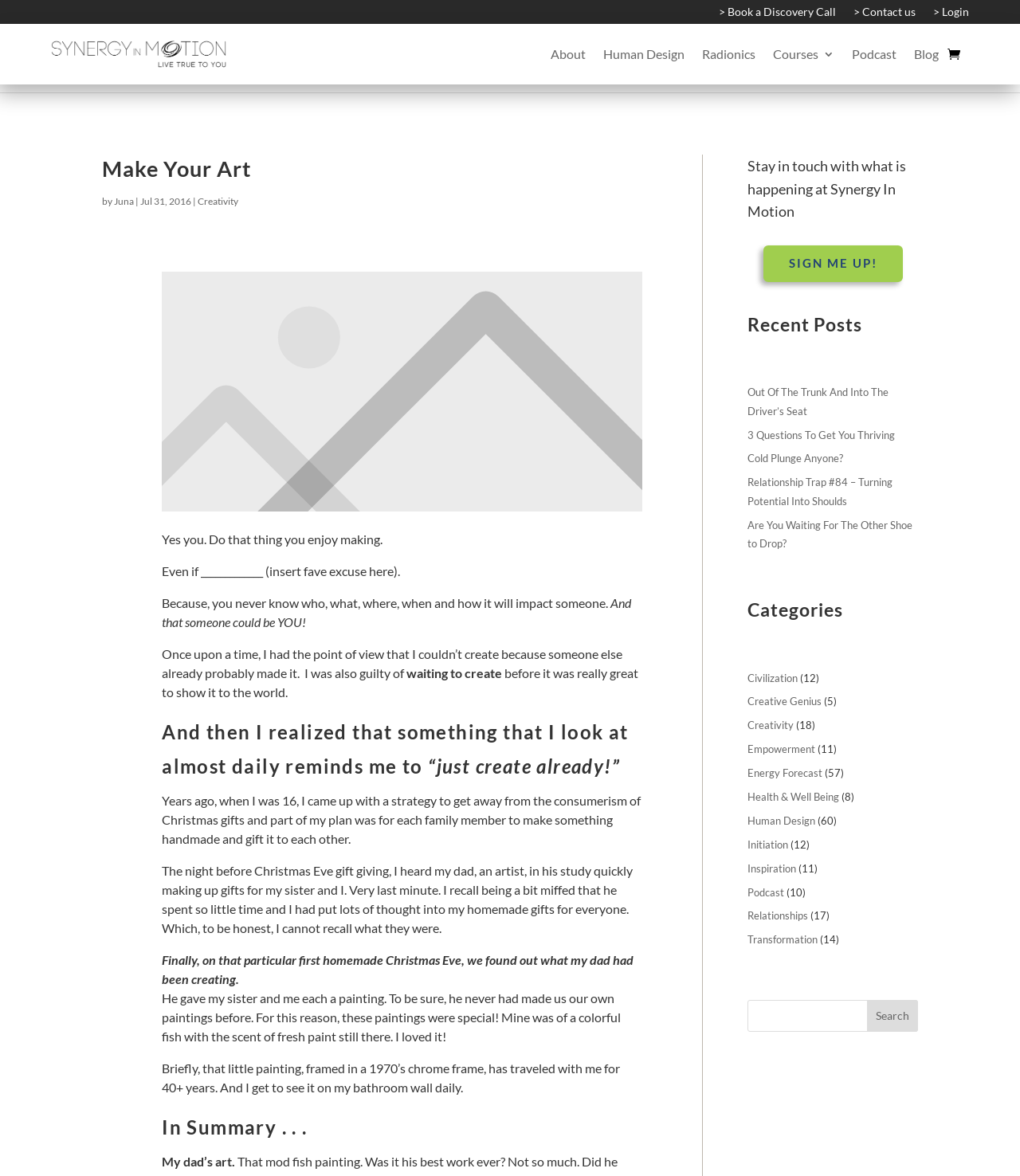Identify the bounding box coordinates of the clickable section necessary to follow the following instruction: "Find us on the map". The coordinates should be presented as four float numbers from 0 to 1, i.e., [left, top, right, bottom].

None